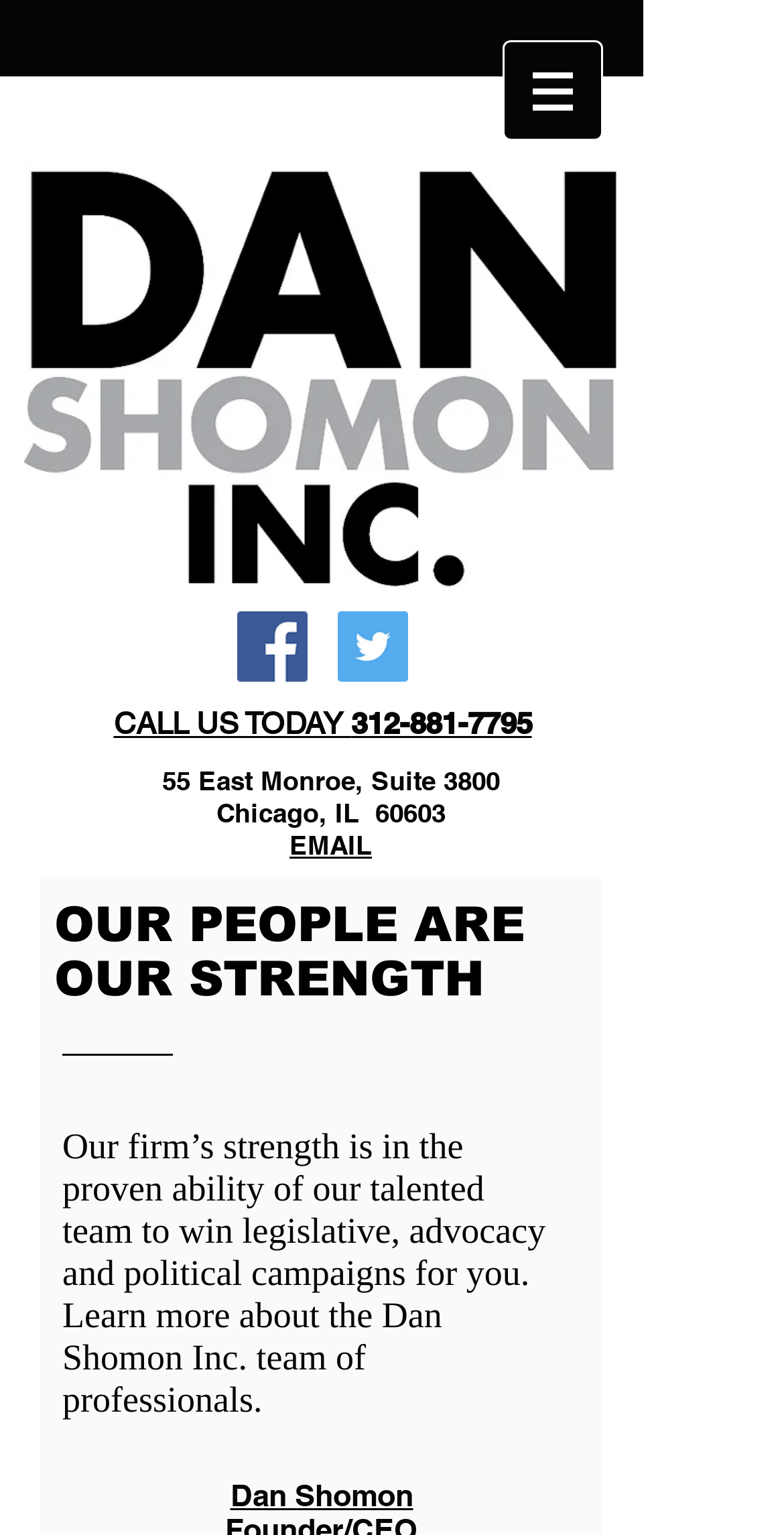Provide an in-depth caption for the contents of the webpage.

The webpage is about Dan Shomon Inc., a company that provides various services such as grassroots advocacy, government relations, and strategic communications. 

At the top of the page, there is a heading that reads "CALL US TODAY 312-881-7795" with a link to the phone number. Below this, there is a navigation menu labeled "Site" with a button that has a popup menu. To the right of the navigation menu, there is an image. 

On the left side of the page, there is a social bar with links to Facebook and Twitter, each accompanied by their respective social icons. 

Below the social bar, there is an address listed: "55 East Monroe, Suite 3800 Chicago, IL 60603". Underneath the address, there is a heading that reads "EMAIL" with a link to an email address. 

The main content of the page starts with a paragraph of text that describes the company's strength in winning legislative, advocacy, and political campaigns. Above this paragraph, there is a heading that reads "OUR PEOPLE ARE OUR STRENGTH". 

Further down the page, there is a section about the company's team, with a heading that reads "Dan Shomon" and a link to more information about him.